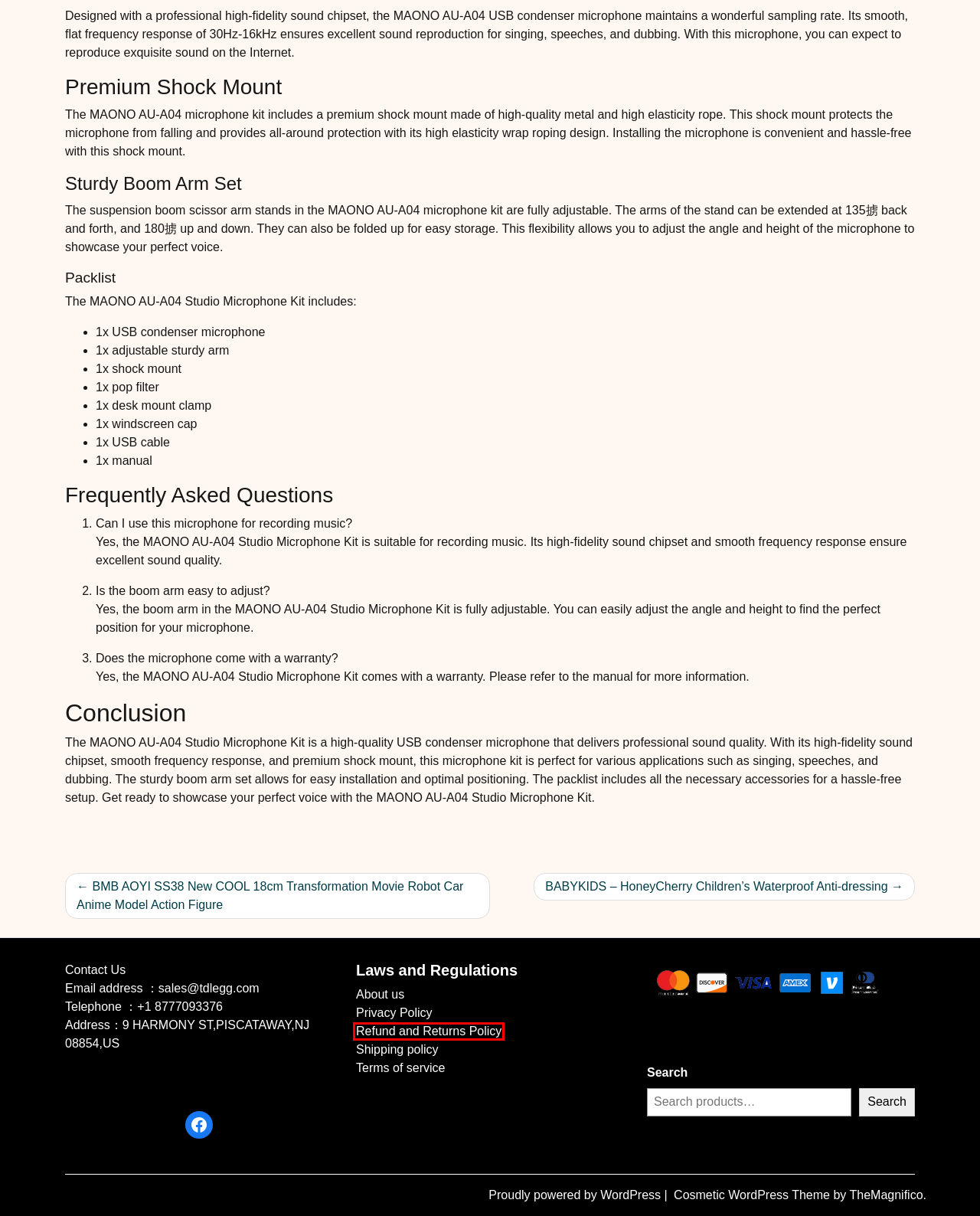Given a webpage screenshot with a red bounding box around a particular element, identify the best description of the new webpage that will appear after clicking on the element inside the red bounding box. Here are the candidates:
A. Privacy Policy – tdlegg
B. Shipping policy – tdlegg
C. Hot deal – tdlegg
D. Shop – tdlegg
E. BMB AOYI SS38 New COOL 18cm Transformation Movie Robot Car Anime Model Action Figure – tdlegg
F. BABYKIDS – HoneyCherry Children’s Waterproof Anti-dressing – tdlegg
G. Refund and Returns Policy – tdlegg
H. Blog Tool, Publishing Platform, and CMS – WordPress.org

G